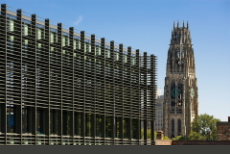Refer to the screenshot and answer the following question in detail:
What reflects Yale's commitment to both modern innovation and historical preservation?

The caption states that the juxtaposition of the modern design of the Sculpture Building and the historic Yale University Church reflects Yale's commitment to both modern innovation and historical preservation, suggesting that this contrast is a deliberate representation of the university's values.